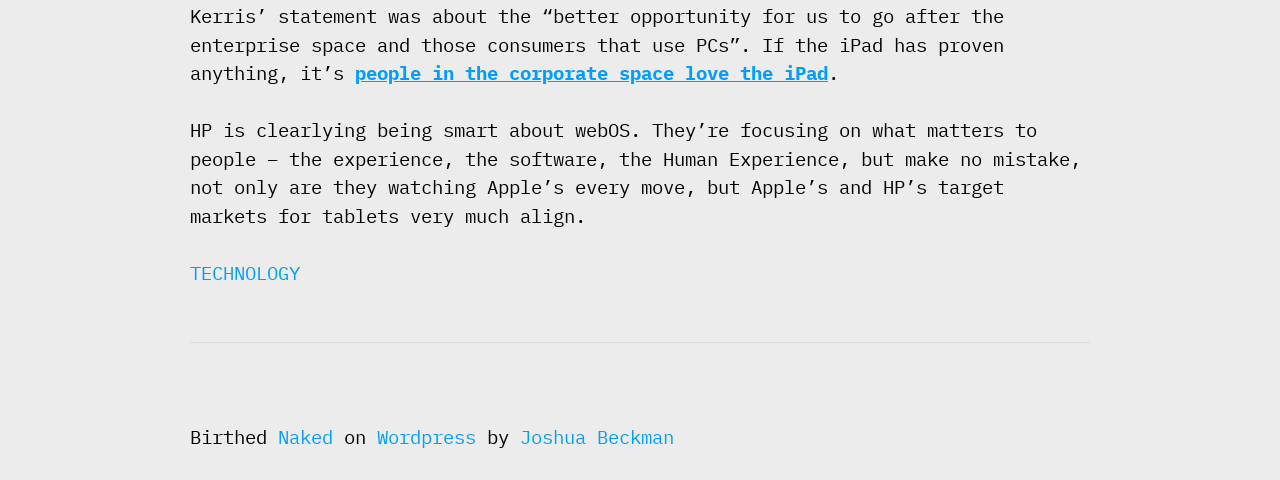Please determine the bounding box coordinates, formatted as (top-left x, top-left y, bottom-right x, bottom-right y), with all values as floating point numbers between 0 and 1. Identify the bounding box of the region described as: Joshua Beckman

[0.406, 0.884, 0.527, 0.934]